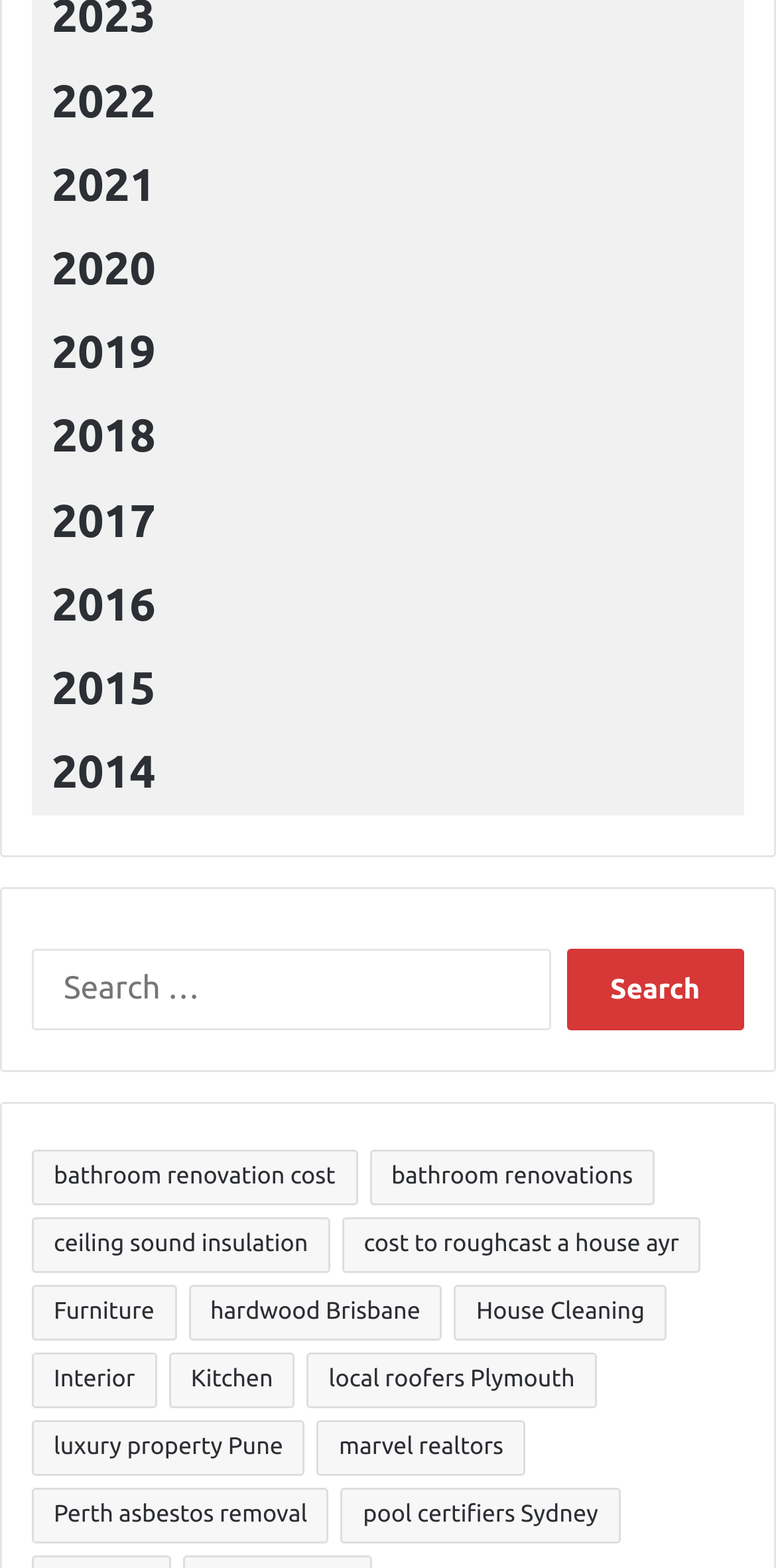Please specify the bounding box coordinates of the region to click in order to perform the following instruction: "Search for something".

[0.041, 0.605, 0.959, 0.657]